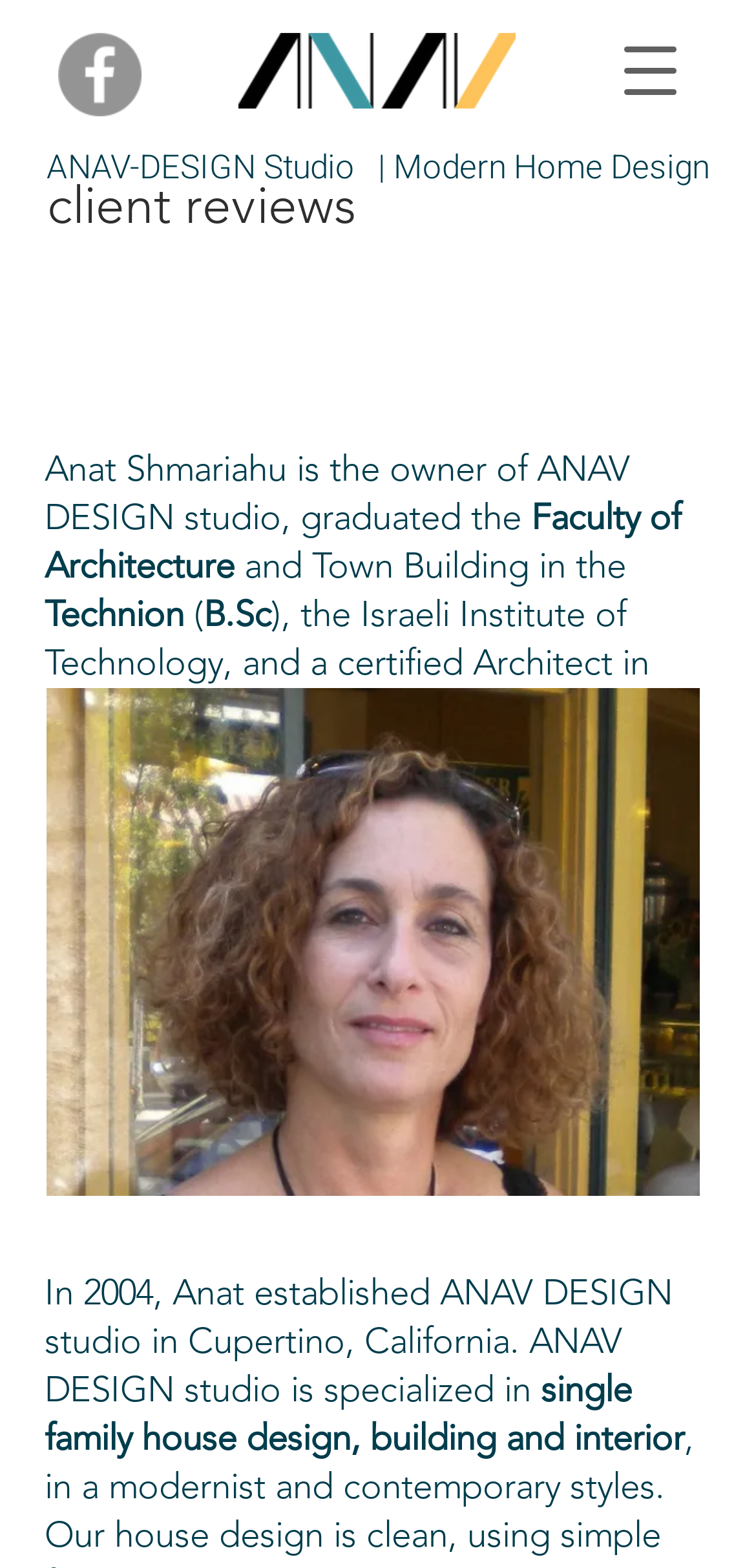With reference to the image, please provide a detailed answer to the following question: What is the name of the owner of ANAV DESIGN studio?

I found the answer by looking at the text content of the webpage, specifically the paragraph that starts with 'Anat Shmariahu is the owner of ANAV DESIGN studio...'. This paragraph provides information about Anat Shmariahu, including her education and profession.